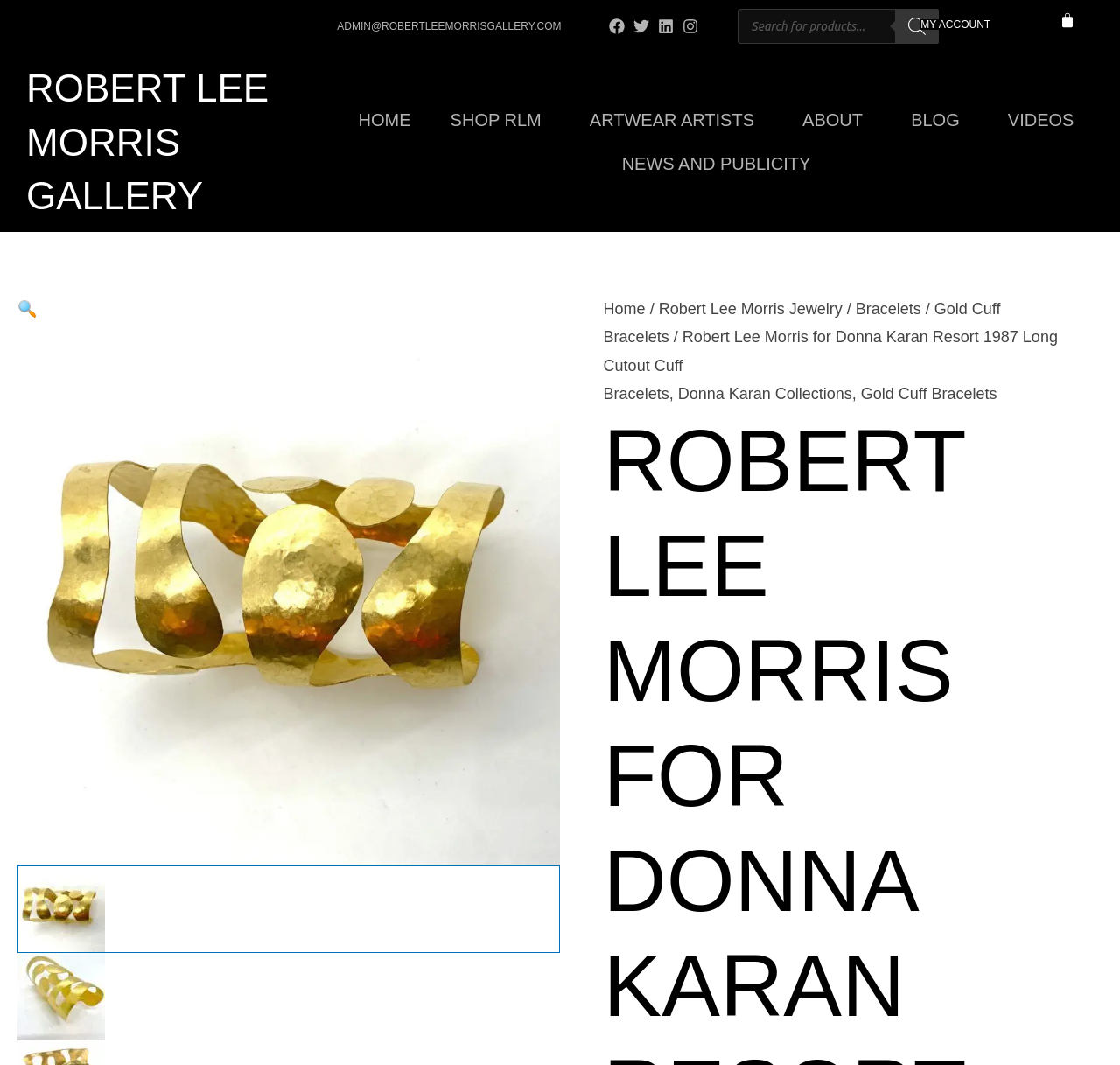Please find the top heading of the webpage and generate its text.

ROBERT LEE MORRIS FOR DONNA KARAN RESORT 1987 LONG CUTOUT CUFF